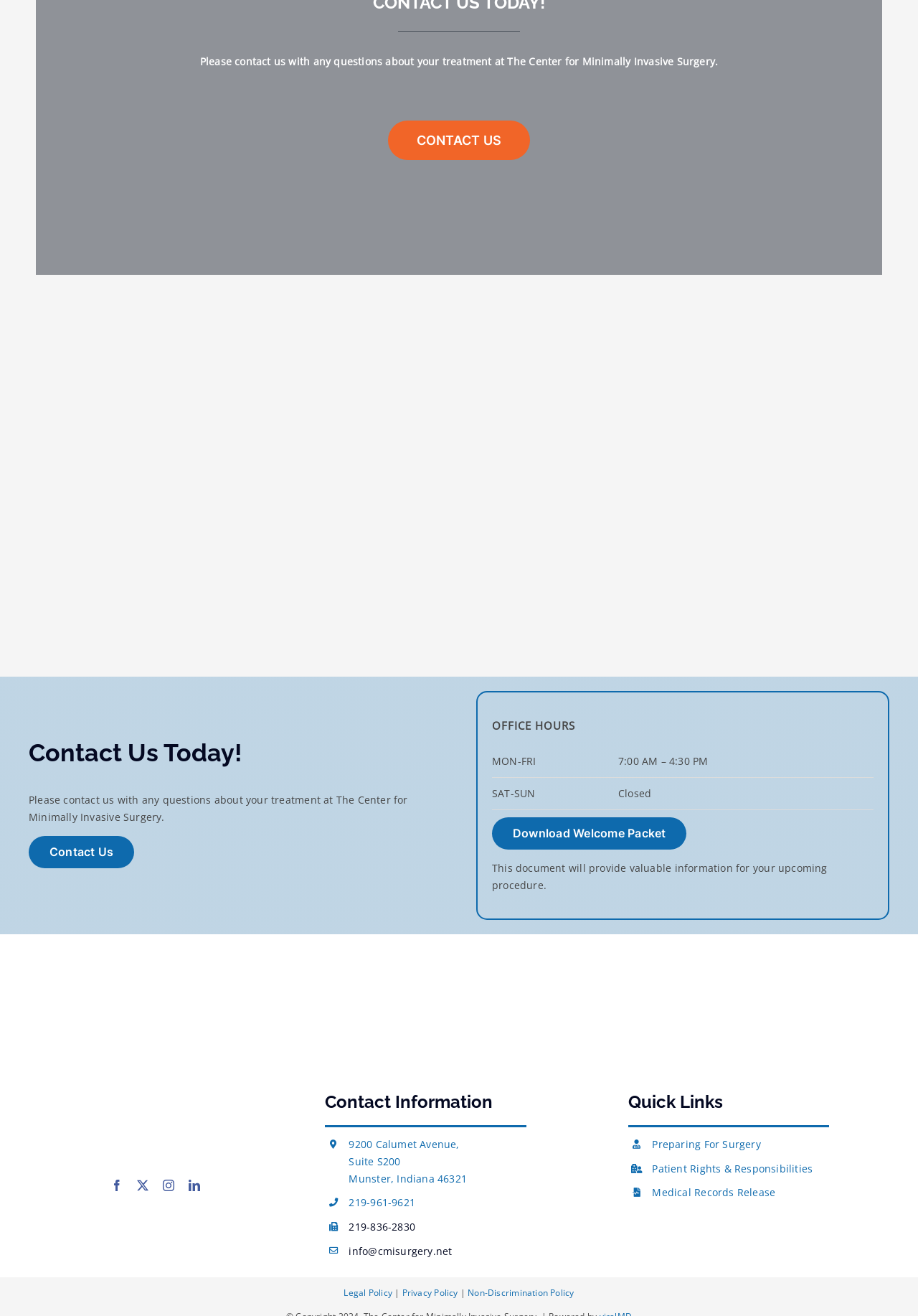Identify the bounding box for the described UI element. Provide the coordinates in (top-left x, top-left y, bottom-right x, bottom-right y) format with values ranging from 0 to 1: Patient Rights & Responsibilities

[0.71, 0.883, 0.885, 0.893]